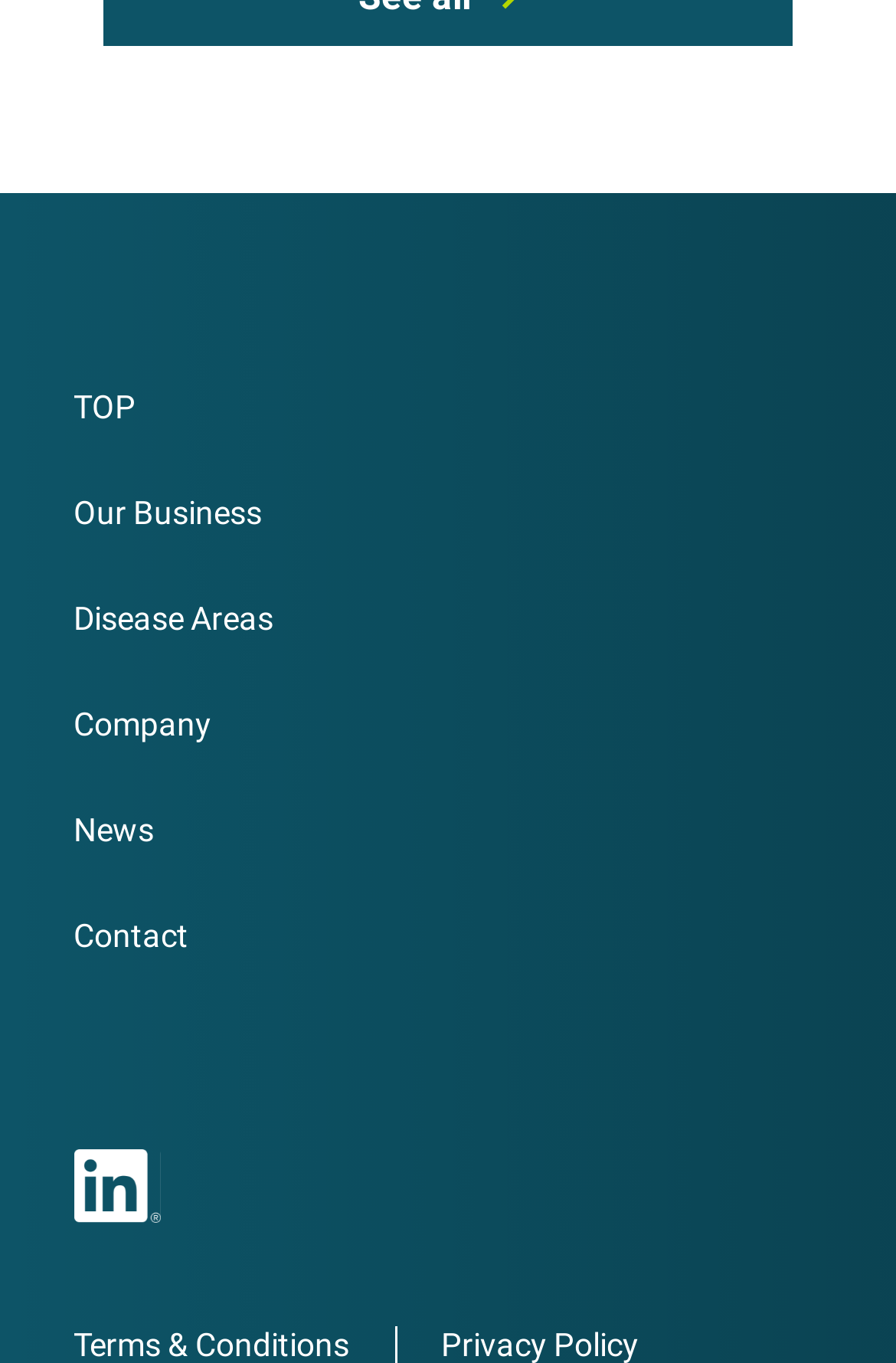Can you find the bounding box coordinates for the element that needs to be clicked to execute this instruction: "view Company information"? The coordinates should be given as four float numbers between 0 and 1, i.e., [left, top, right, bottom].

[0.082, 0.518, 0.236, 0.545]